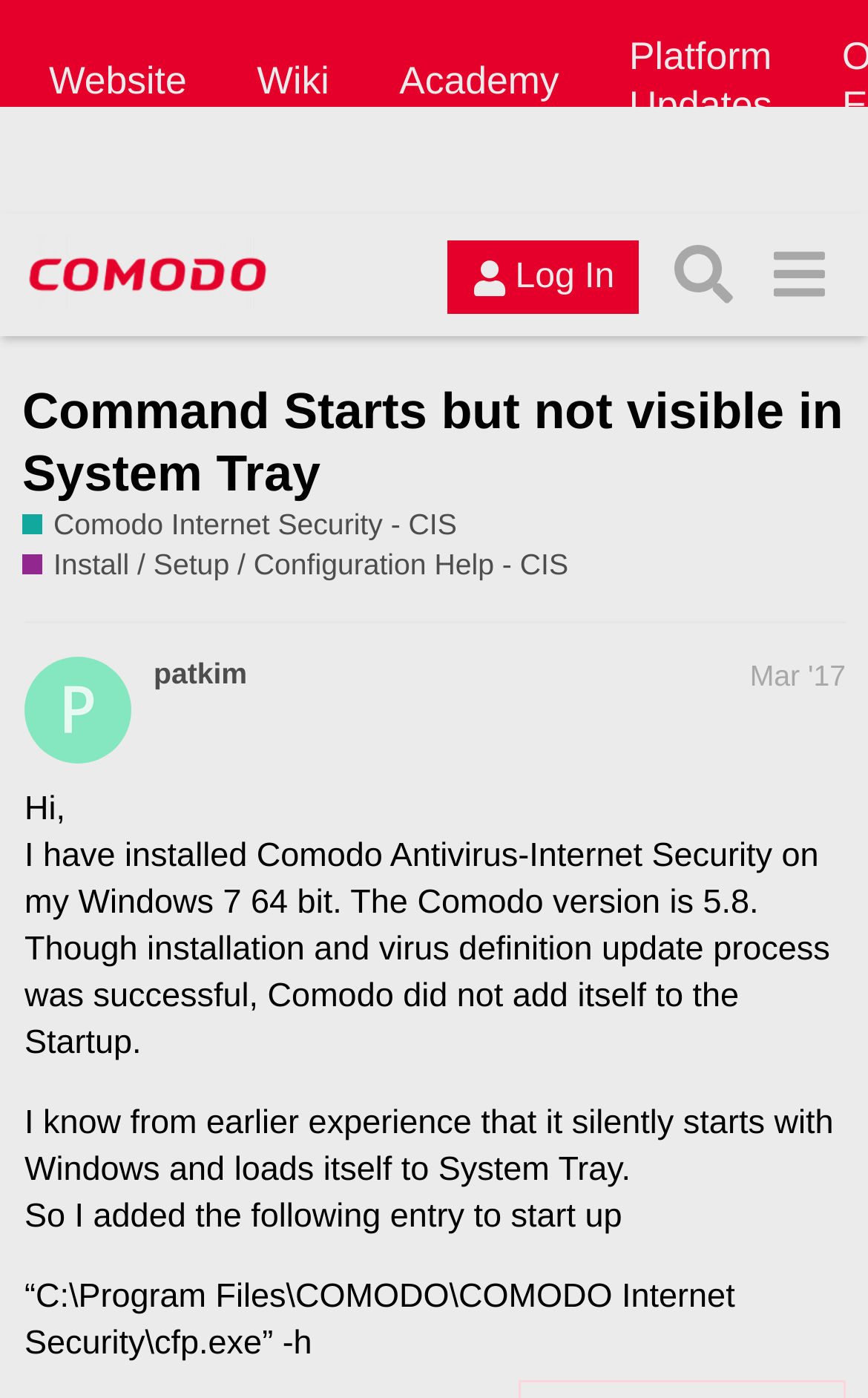Determine the coordinates of the bounding box for the clickable area needed to execute this instruction: "Search in the forum".

[0.755, 0.163, 0.865, 0.231]